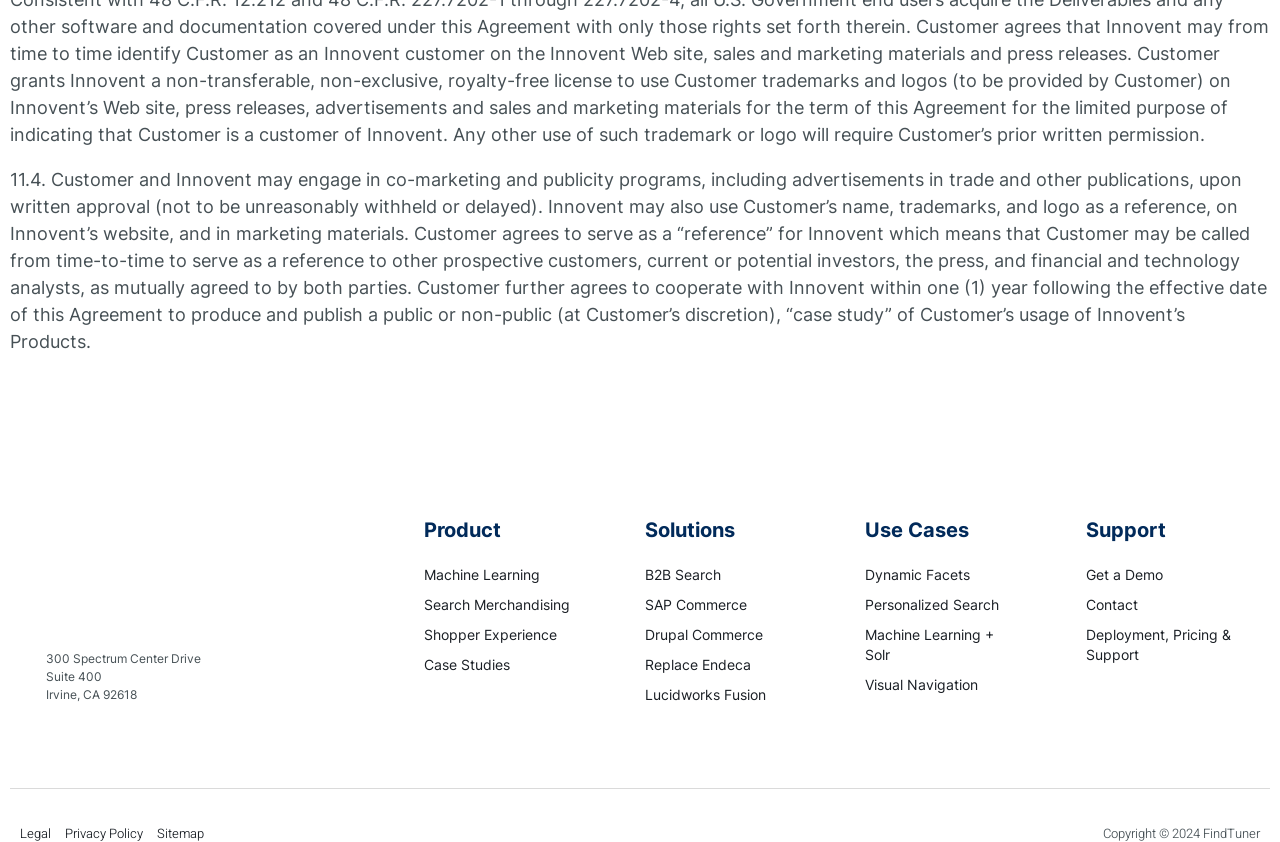Please examine the image and provide a detailed answer to the question: How can one get in touch with Innovent?

I found the ways to get in touch with Innovent by looking at the link elements under the 'Support' heading, which provide options to 'Get a Demo' or 'Contact' Innovent.